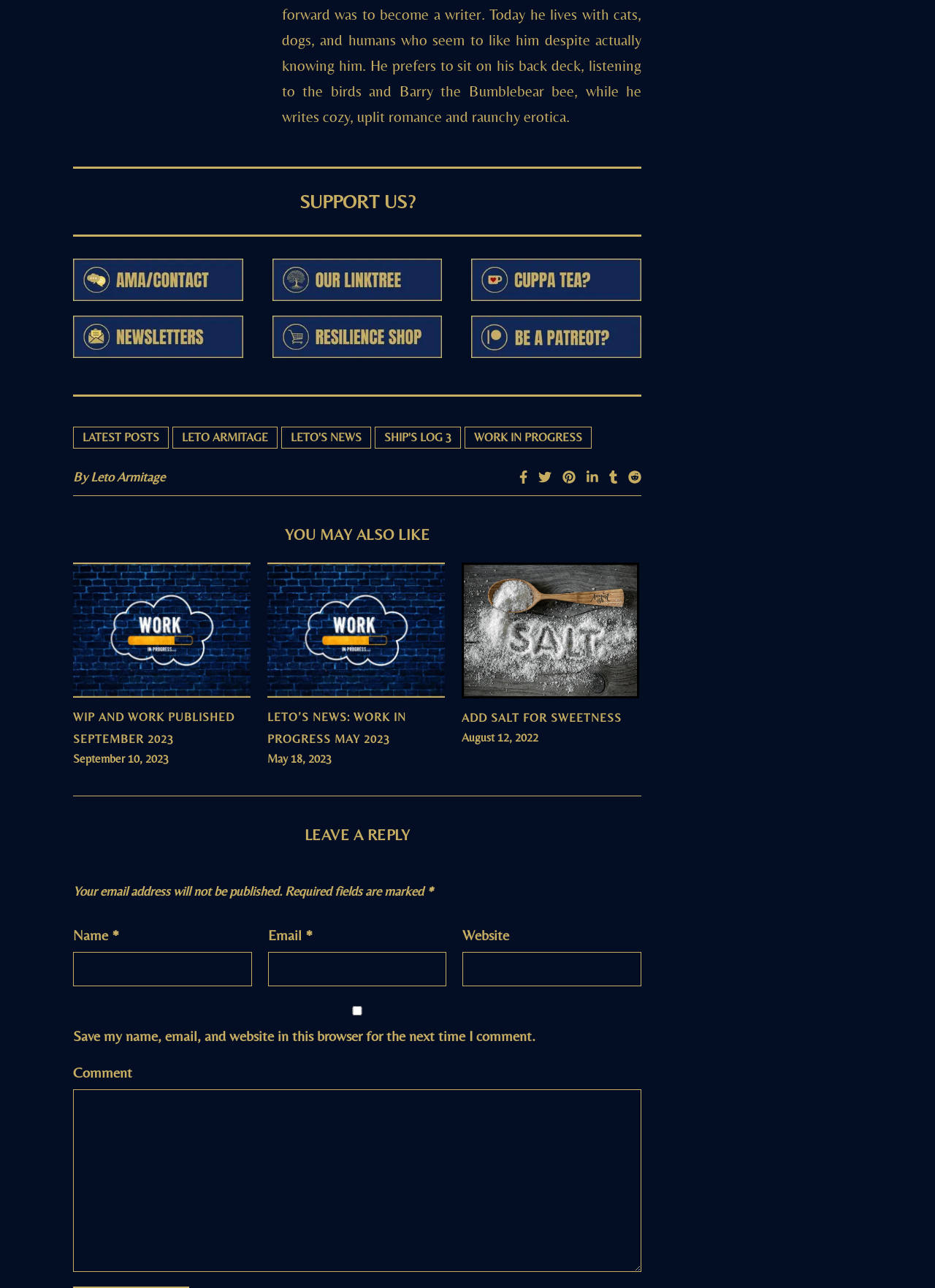Please analyze the image and provide a thorough answer to the question:
How many textboxes are there in the comment section?

I counted the number of textbox elements within the comment section and found 3 textboxes, namely 'Name', 'Email', and 'Website'.